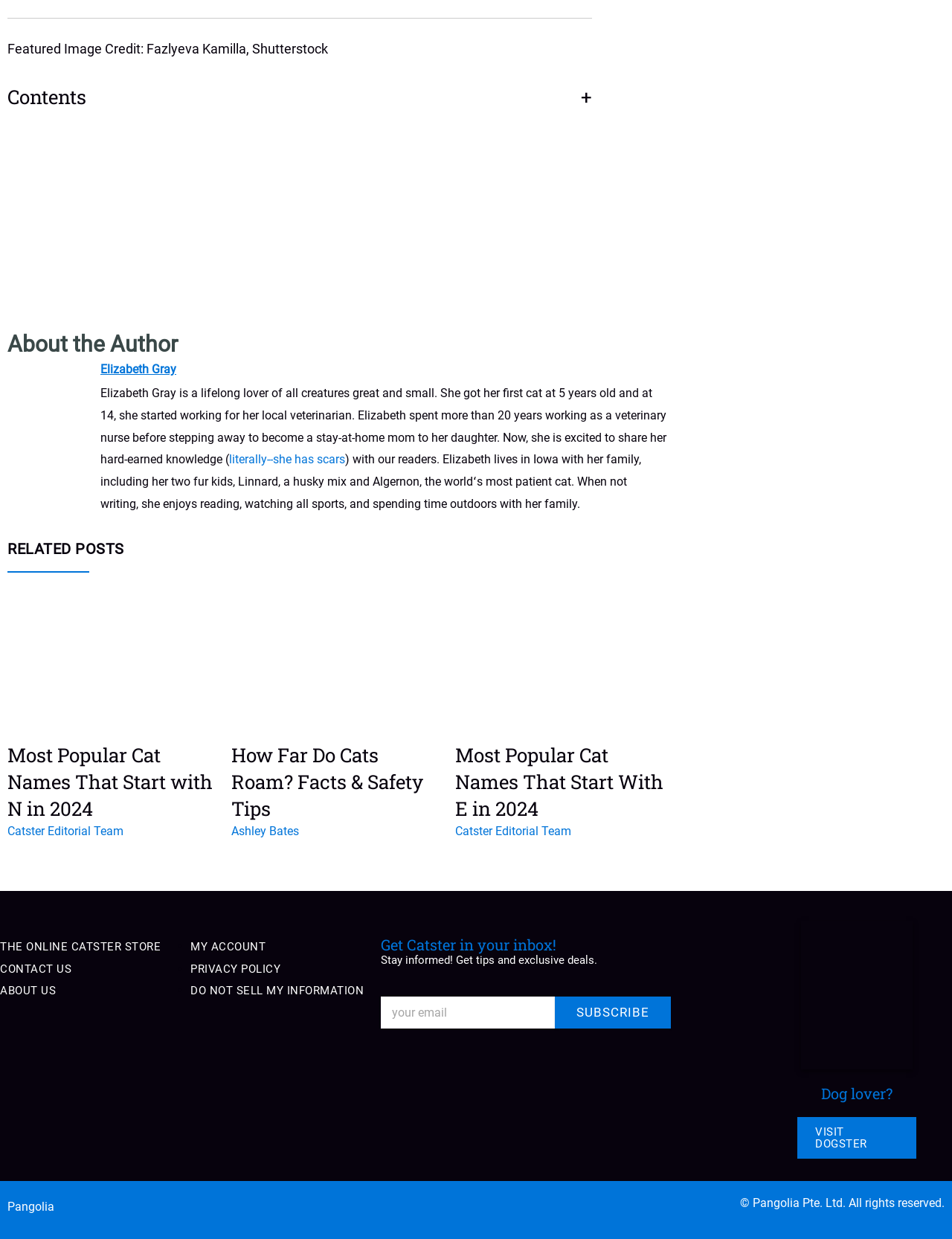How many links are there in the footer section?
Could you please answer the question thoroughly and with as much detail as possible?

The footer section of the webpage contains several links, including 'THE ONLINE CATSTER STORE', 'CONTACT US', 'ABOUT US', 'MY ACCOUNT', 'PRIVACY POLICY', 'DO NOT SELL MY INFORMATION', 'VISIT DOGSTER', and the copyright information link. There are a total of 8 links in the footer section.